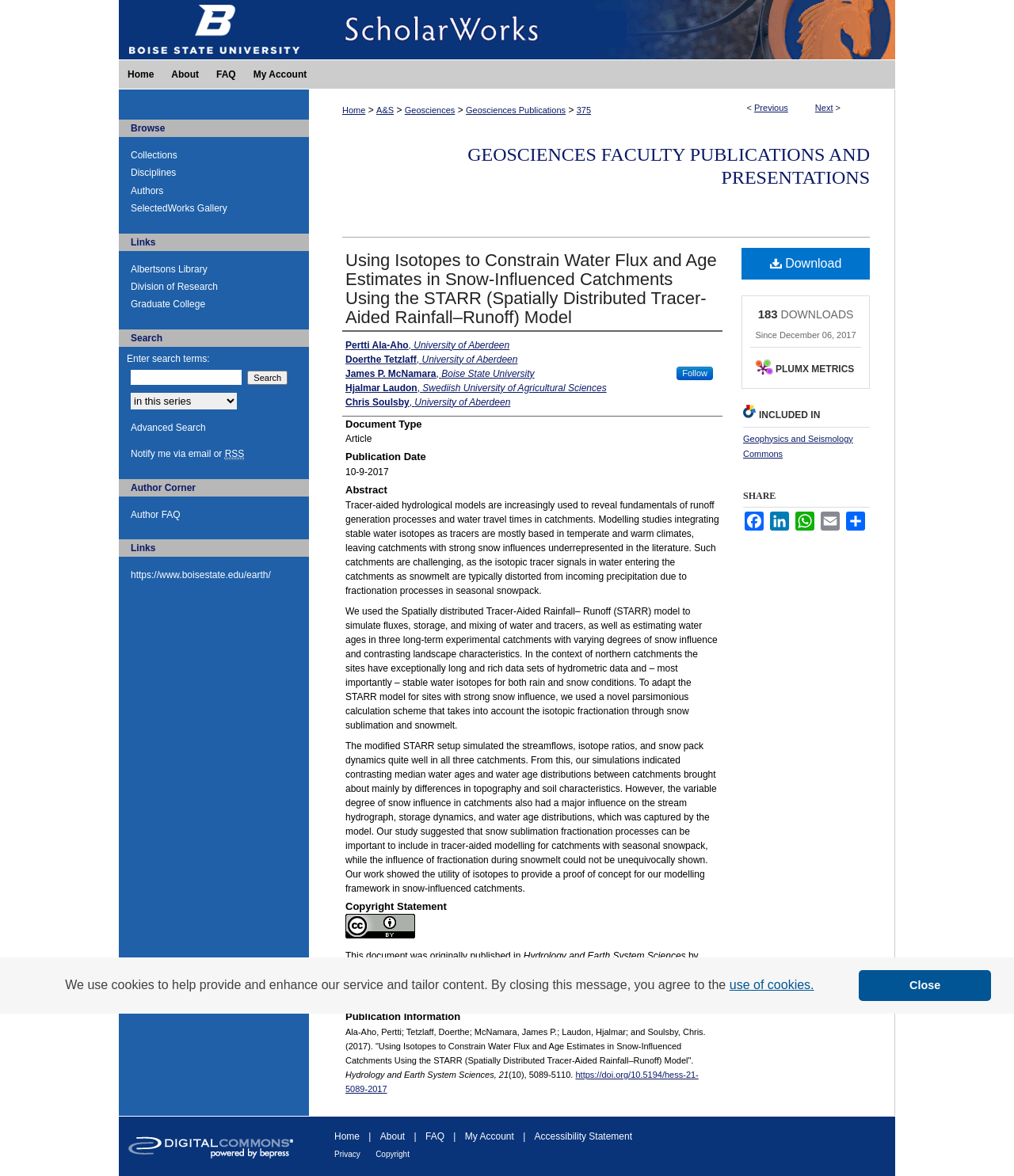How many downloads are there for the article?
Please look at the screenshot and answer in one word or a short phrase.

183